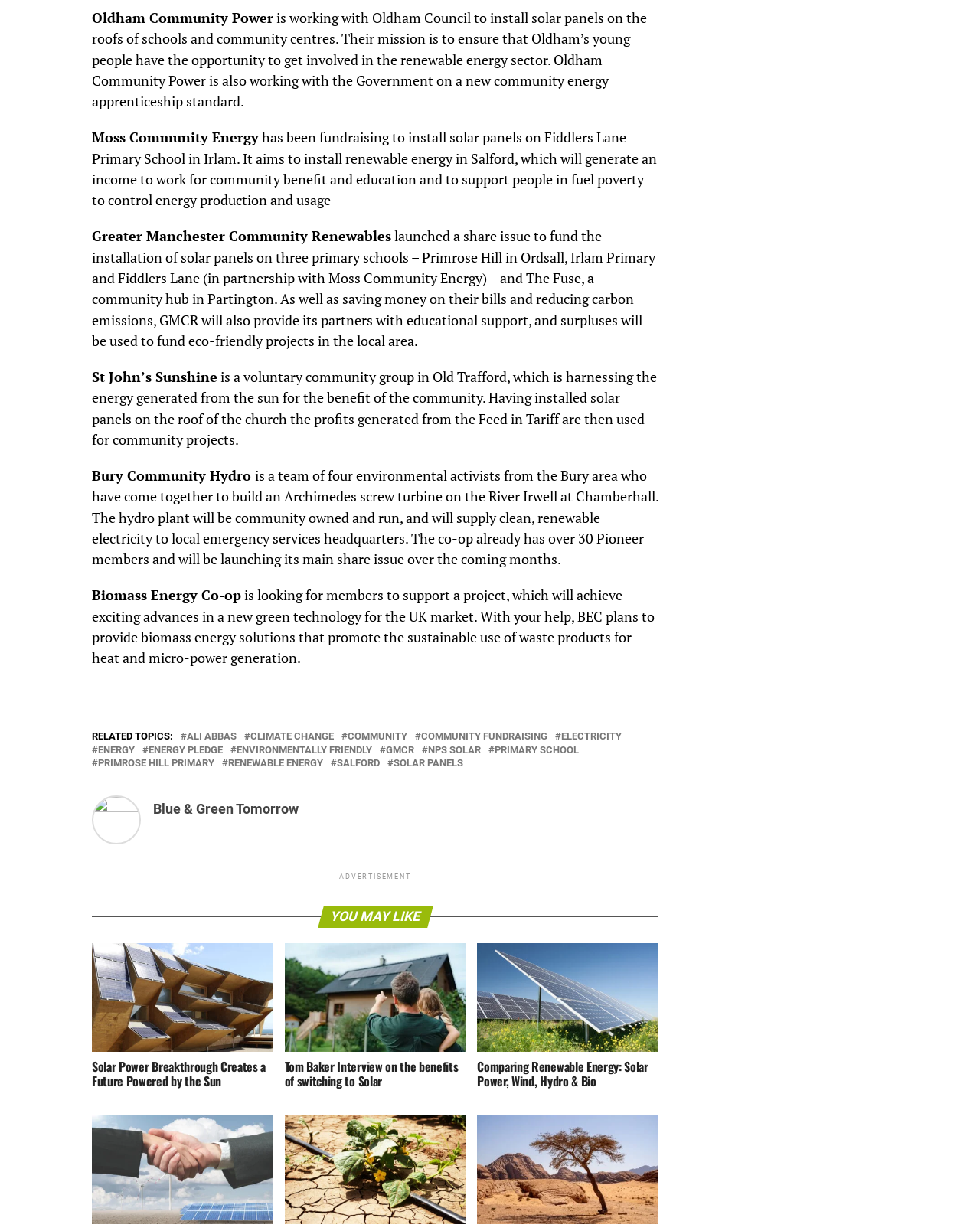Answer the question below using just one word or a short phrase: 
How many related topics are listed?

12